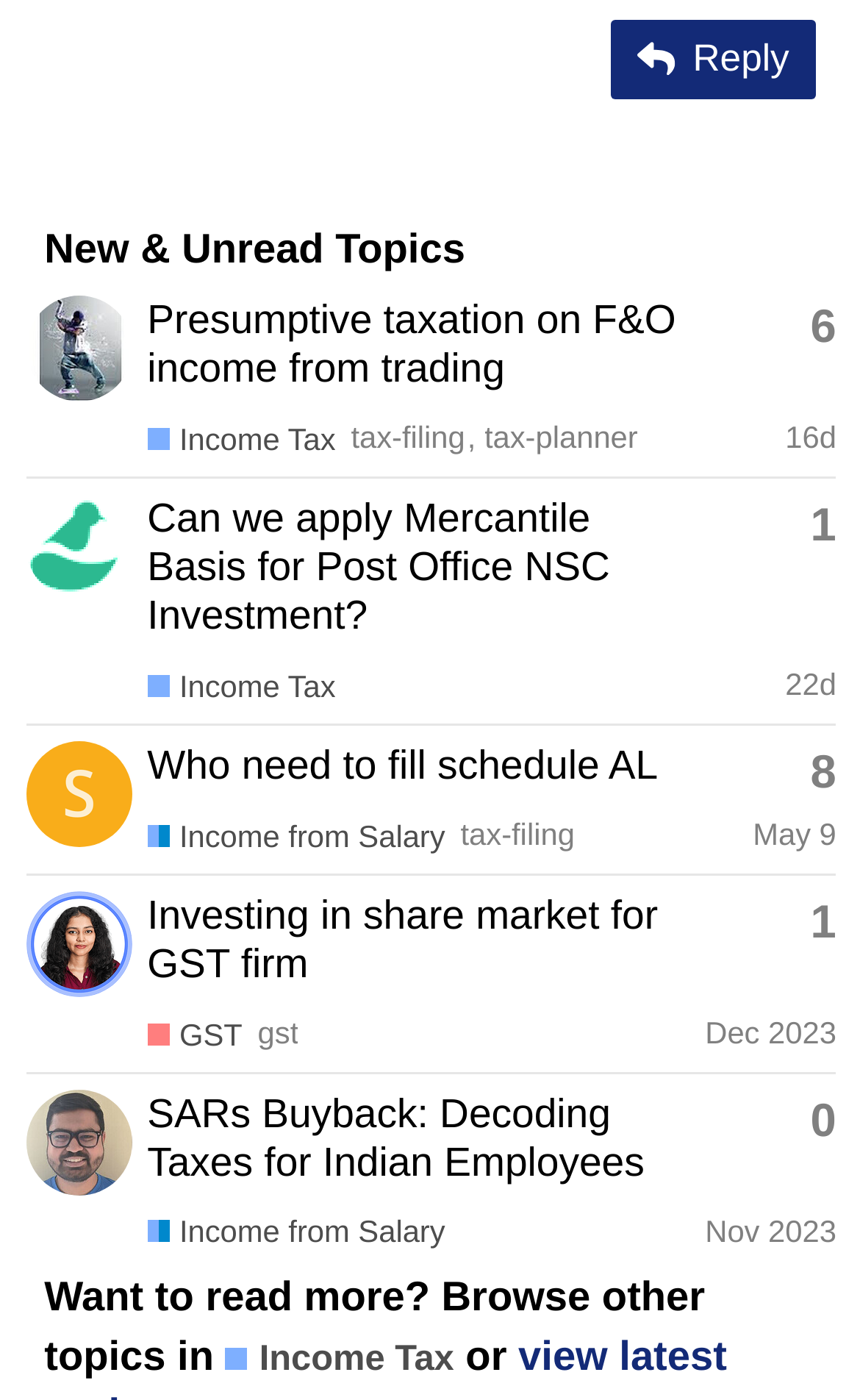Specify the bounding box coordinates of the area to click in order to follow the given instruction: "Click the 'Reply' button."

[0.711, 0.014, 0.949, 0.07]